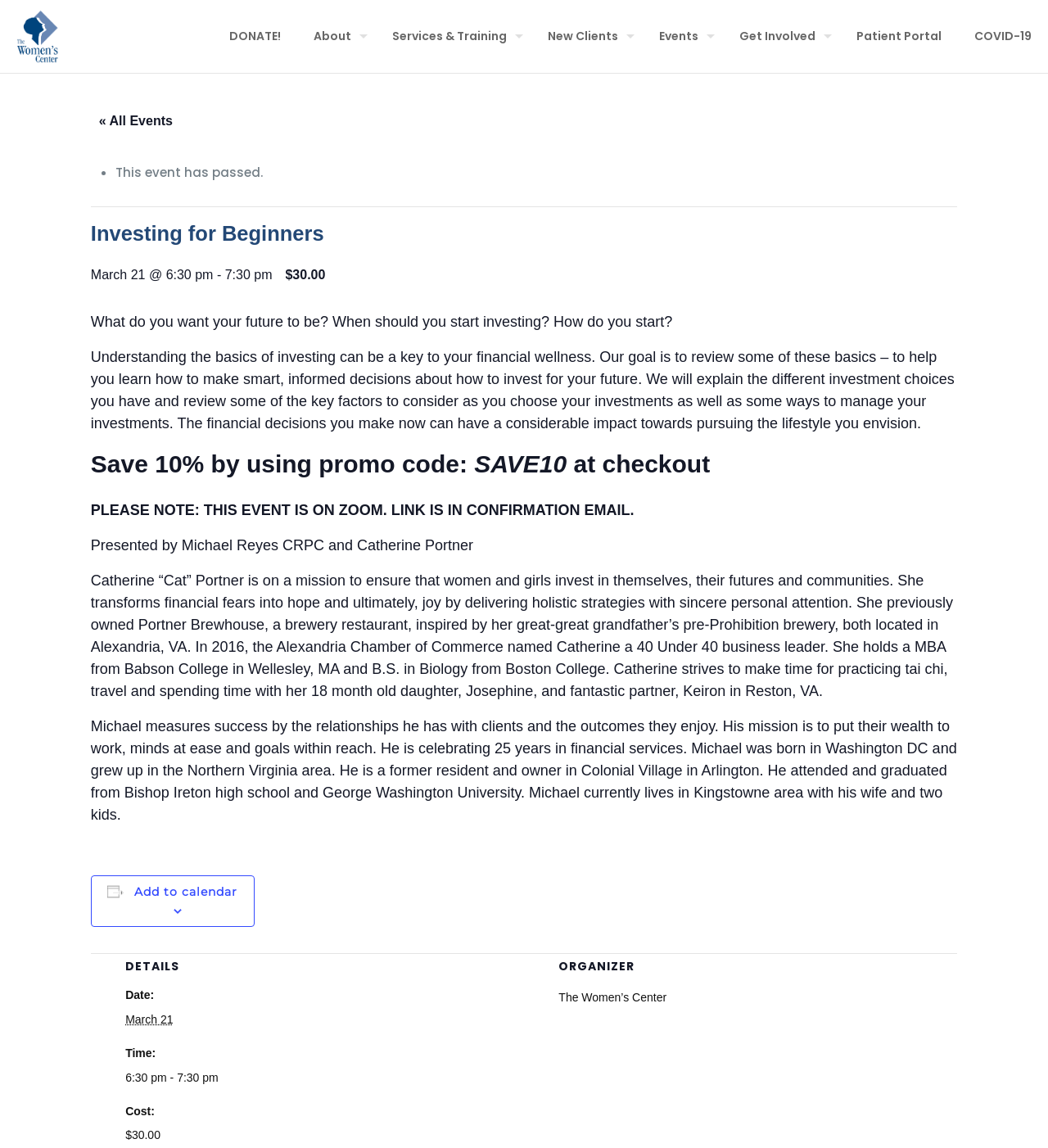Please provide a comprehensive answer to the question based on the screenshot: What is the organizer of the event?

The organizer of the event is The Women’s Center, which is mentioned in the description list detail element with bounding box coordinates [0.533, 0.863, 0.636, 0.875]